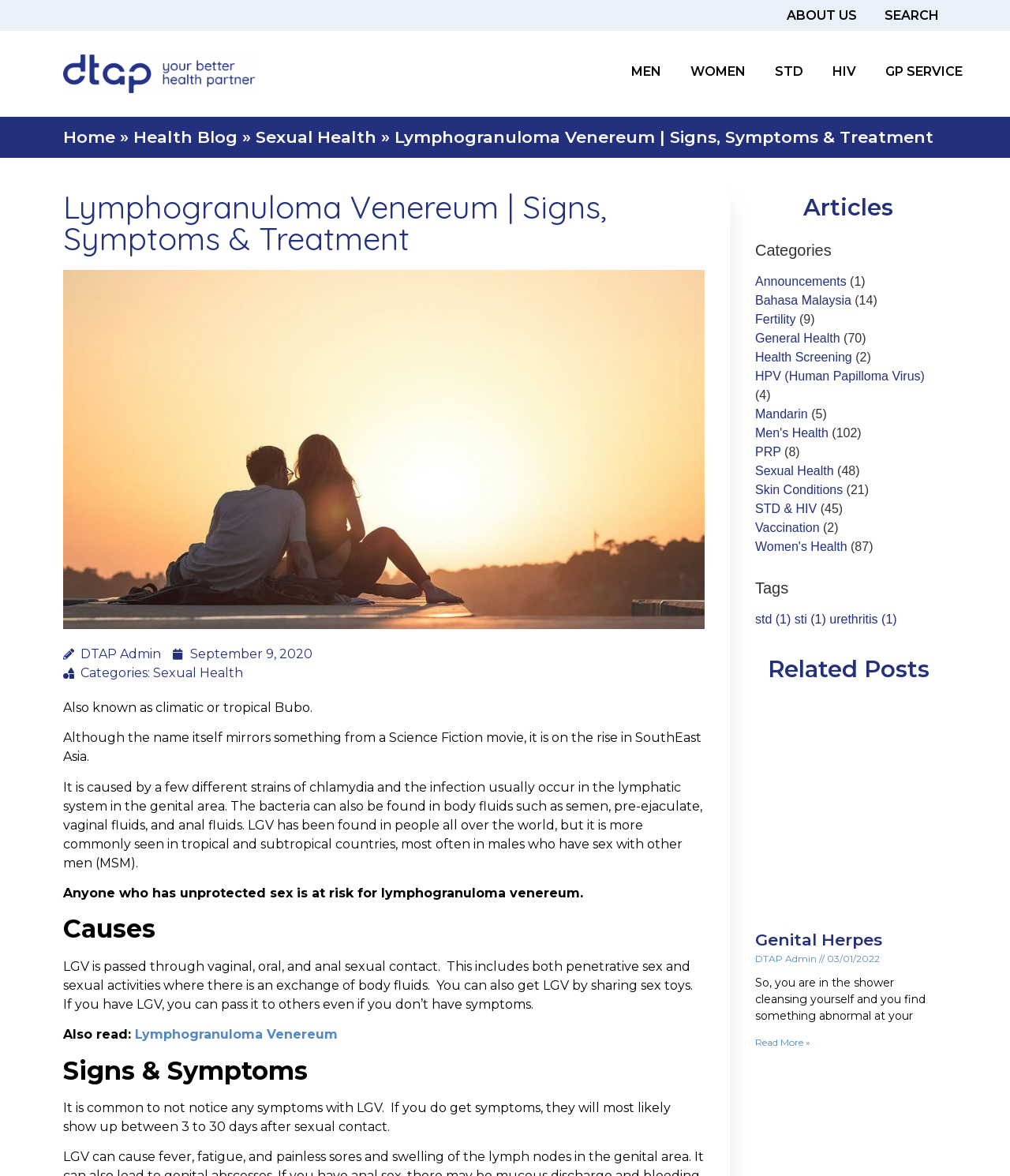Answer the question briefly using a single word or phrase: 
What is the name of the clinic mentioned on the webpage?

DTAP Clinic